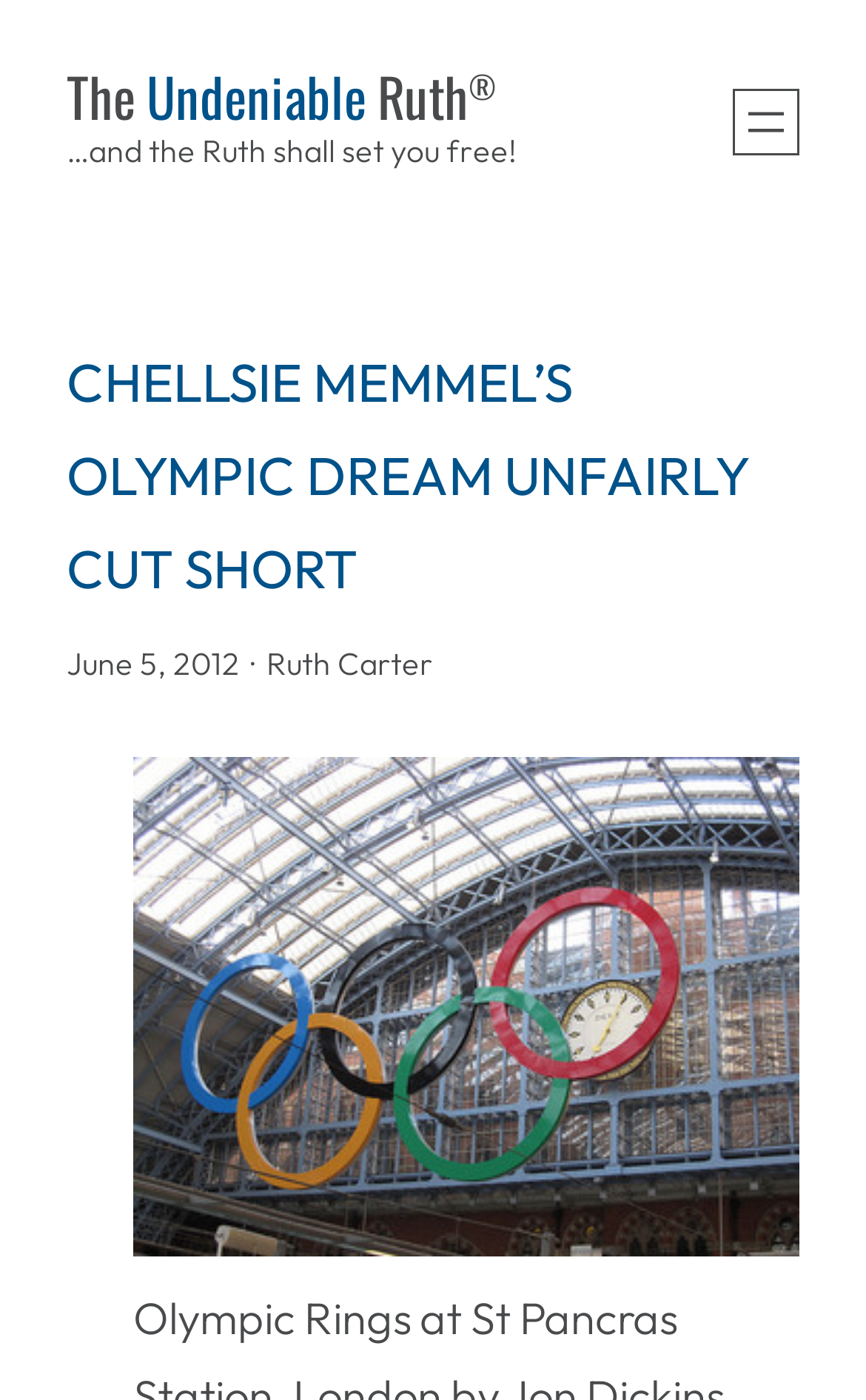Summarize the webpage in an elaborate manner.

The webpage is about elite gymnastics, specifically archives related to "The Undeniable Ruth". At the top, there is a heading with three links: "The", "Undeniable", and "Ruth", which are likely part of the website's title or branding. Below this, there is a smaller heading with a registered trademark symbol "®". 

Next to the title, there is a static text "…and the Ruth shall set you free!", which appears to be a tagline or slogan. On the right side of the page, there is a navigation menu with an "Open menu" button. 

Below the title, there is a prominent heading "CHELLSIE MEMMEL’S OLYMPIC DREAM UNFAIRLY CUT SHORT", which is a link to an article or blog post. This heading is followed by a timestamp "June 5, 2012", and the author's name "Ruth Carter". 

There is also an image on the page, located at the bottom right, which is described as "Olympic Rings at St Pancras Station, London by Jon Dickins, Ruth Carter". The image is linked to a larger version or related content. Overall, the webpage appears to be a blog or news site focused on gymnastics and Olympic-related topics.